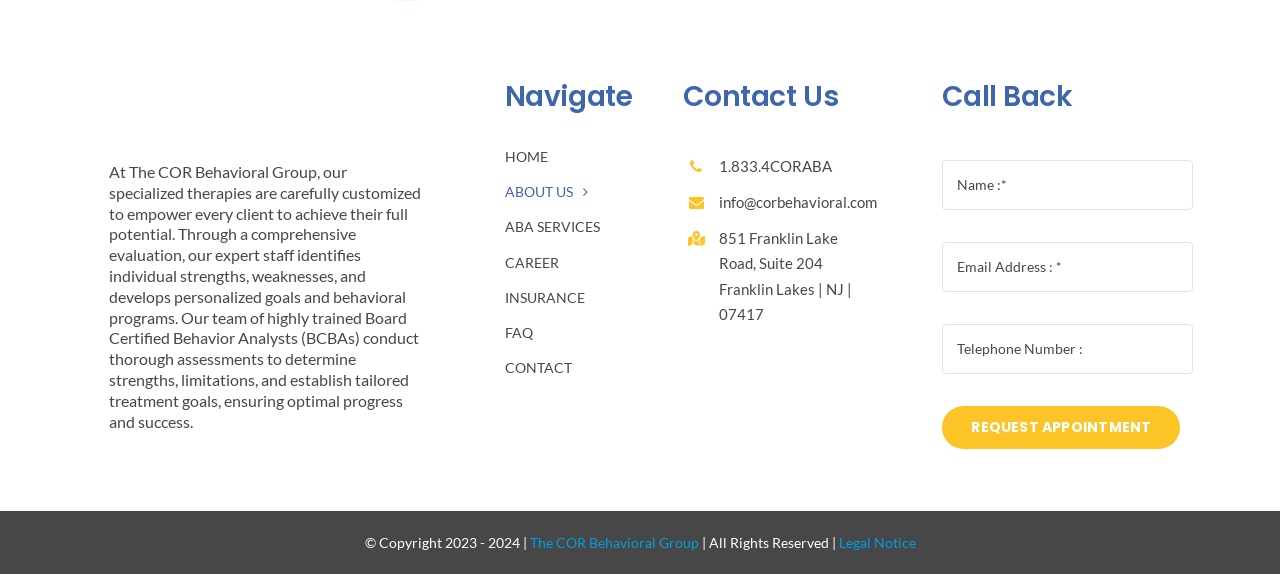What type of professionals work at the COR Behavioral Group?
Your answer should be a single word or phrase derived from the screenshot.

Board Certified Behavior Analysts